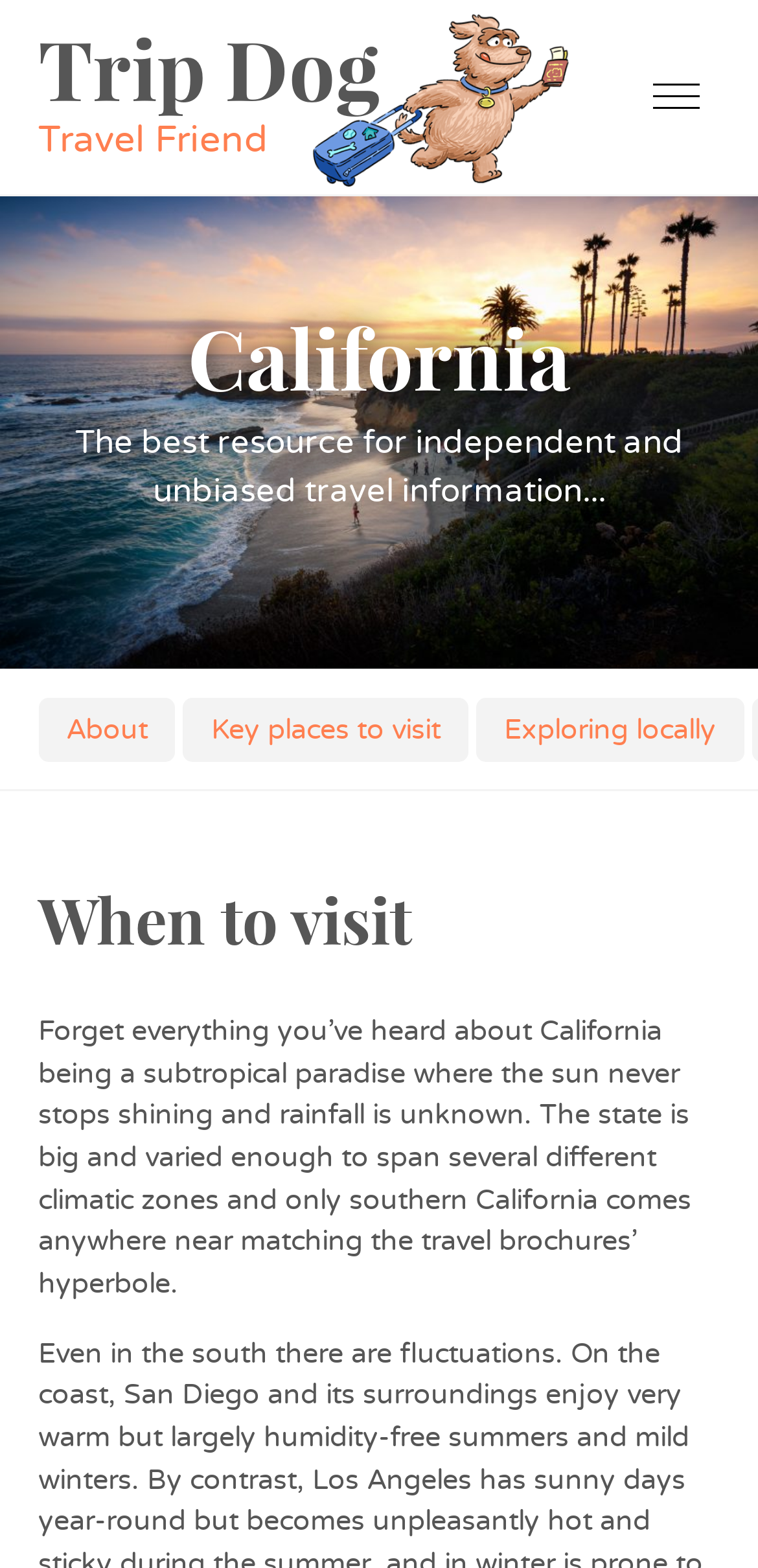Please provide a brief answer to the following inquiry using a single word or phrase:
What is the name of the travel friend?

Trip Dog